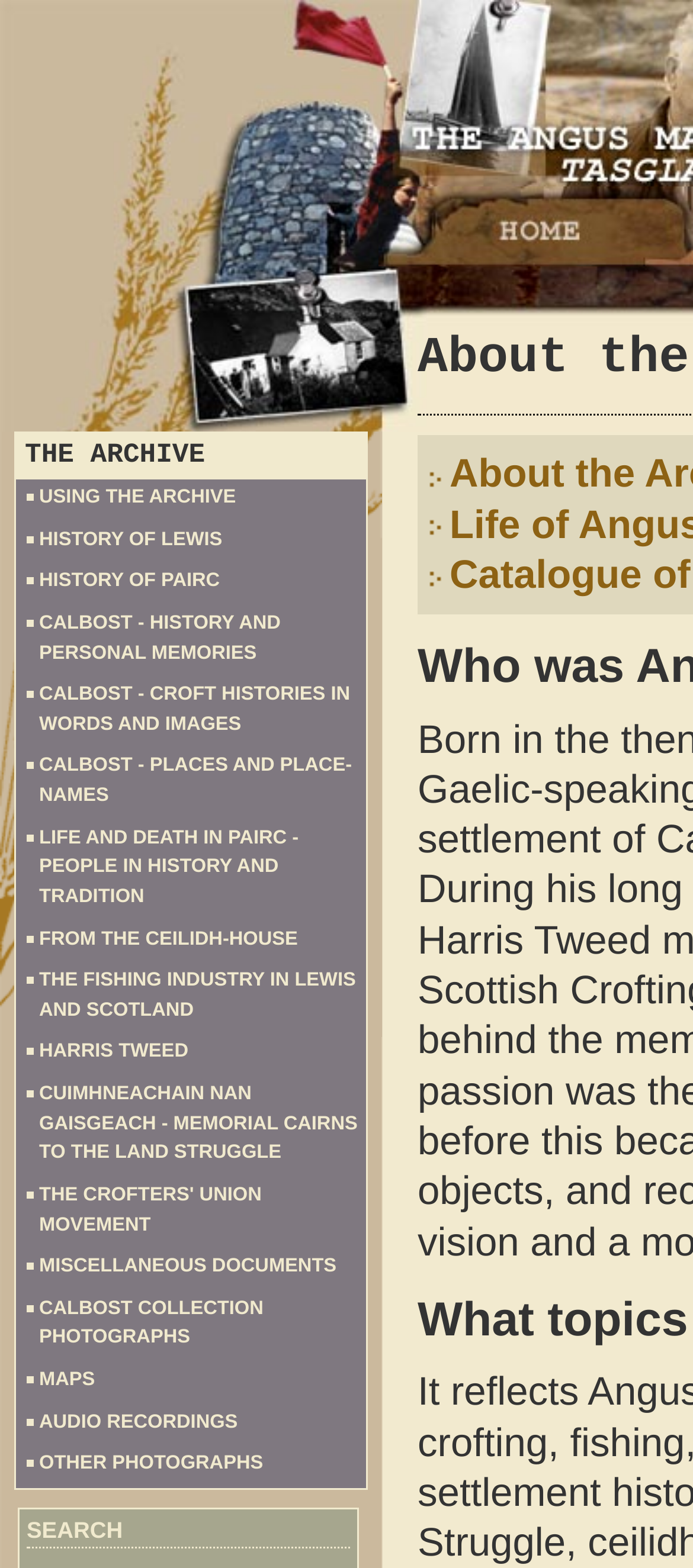Please determine the bounding box coordinates of the area that needs to be clicked to complete this task: 'search the archive'. The coordinates must be four float numbers between 0 and 1, formatted as [left, top, right, bottom].

[0.038, 0.967, 0.505, 0.987]